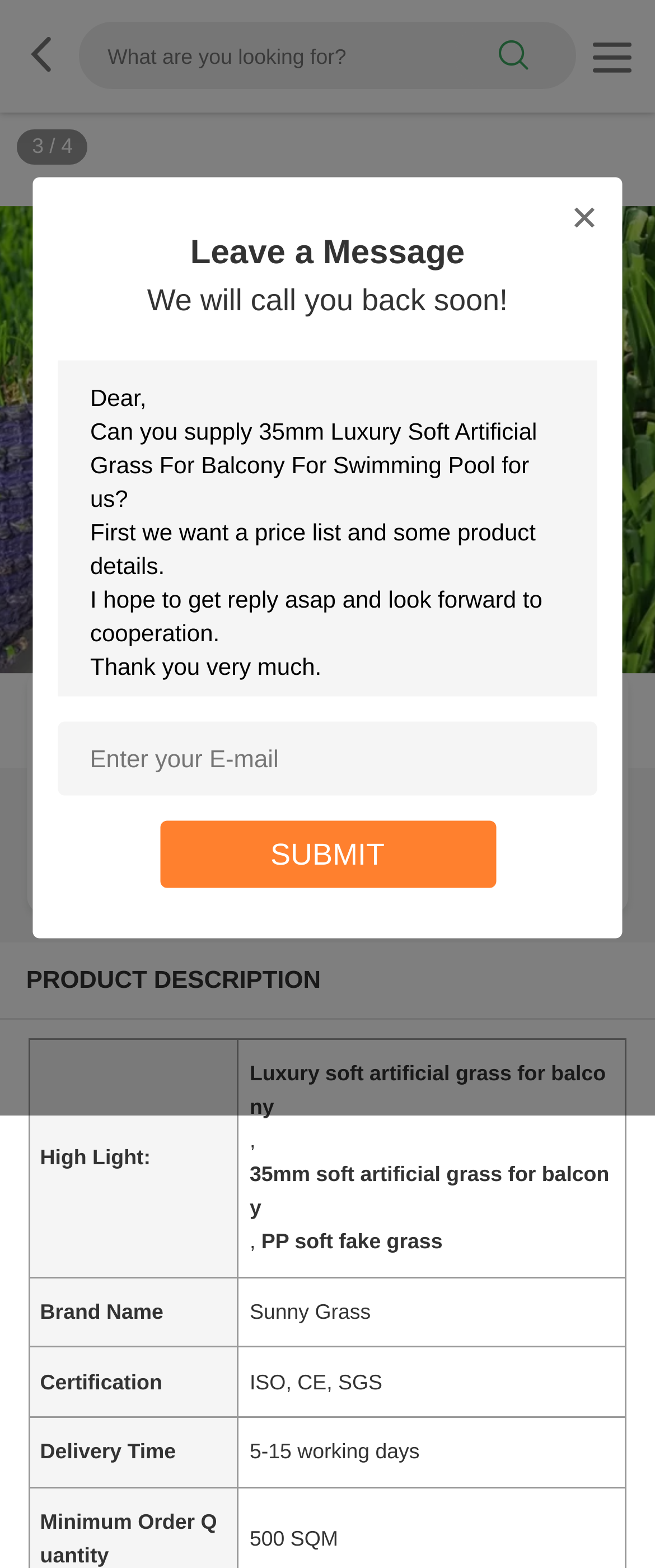Based on the element description: "parent_node: search", identify the UI element and provide its bounding box coordinates. Use four float numbers between 0 and 1, [left, top, right, bottom].

[0.032, 0.013, 0.119, 0.058]